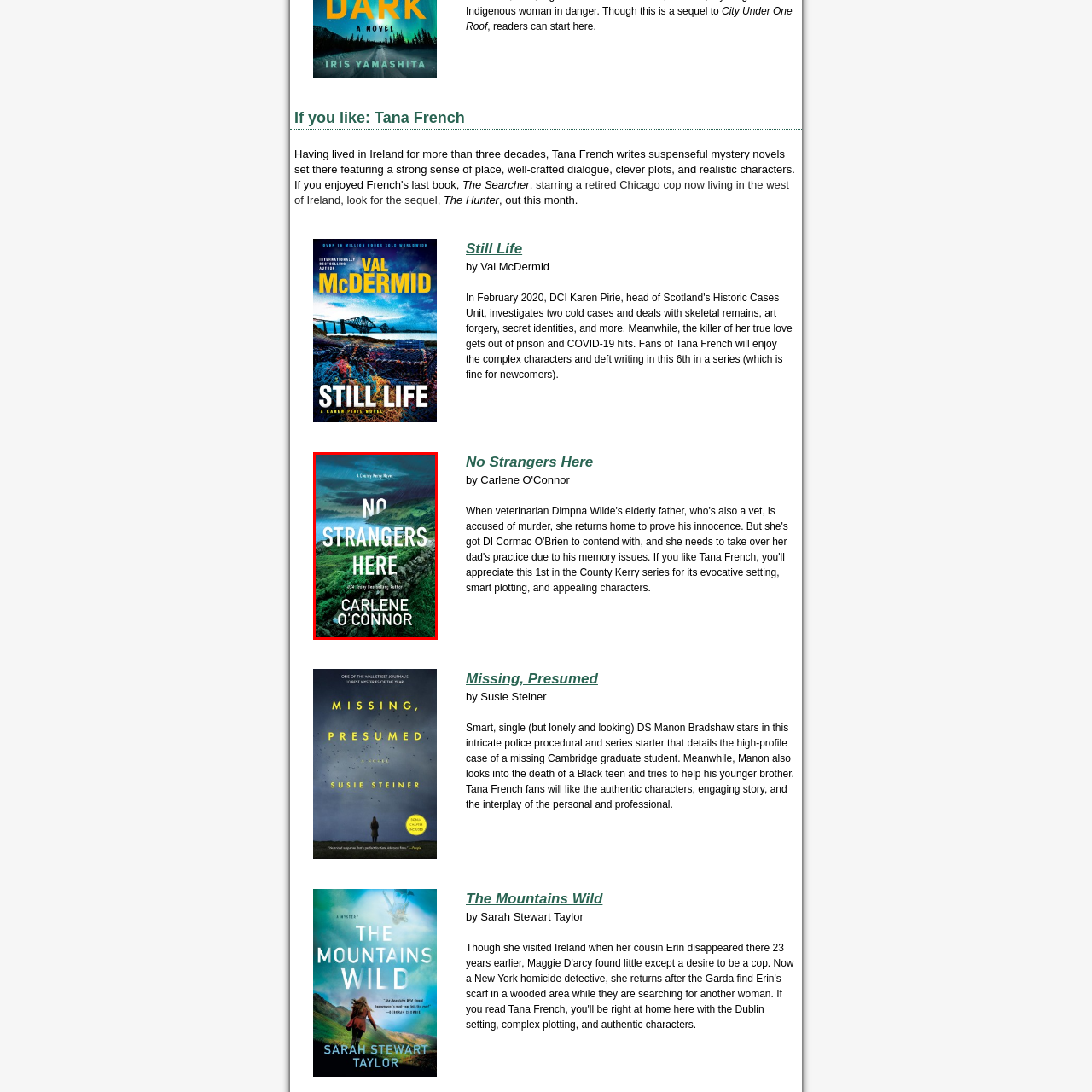Where is the setting of the story?
Study the area inside the red bounding box in the image and answer the question in detail.

The cover showcases a picturesque and dramatic landscape that suggests a setting in rural Ireland, emphasizing lush greenery and rocky terrain.